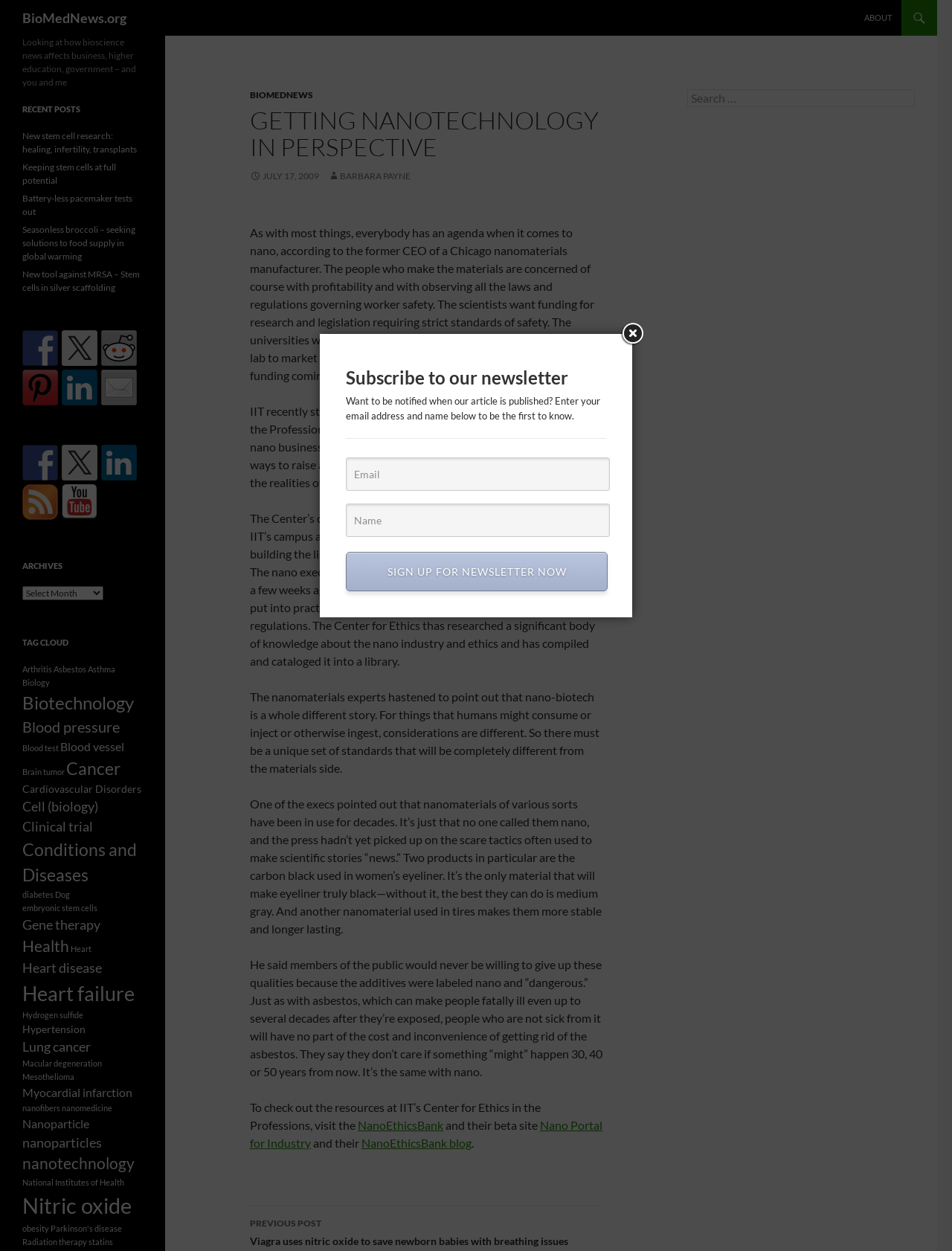Find the bounding box coordinates of the element I should click to carry out the following instruction: "Check recent posts".

[0.023, 0.082, 0.15, 0.093]